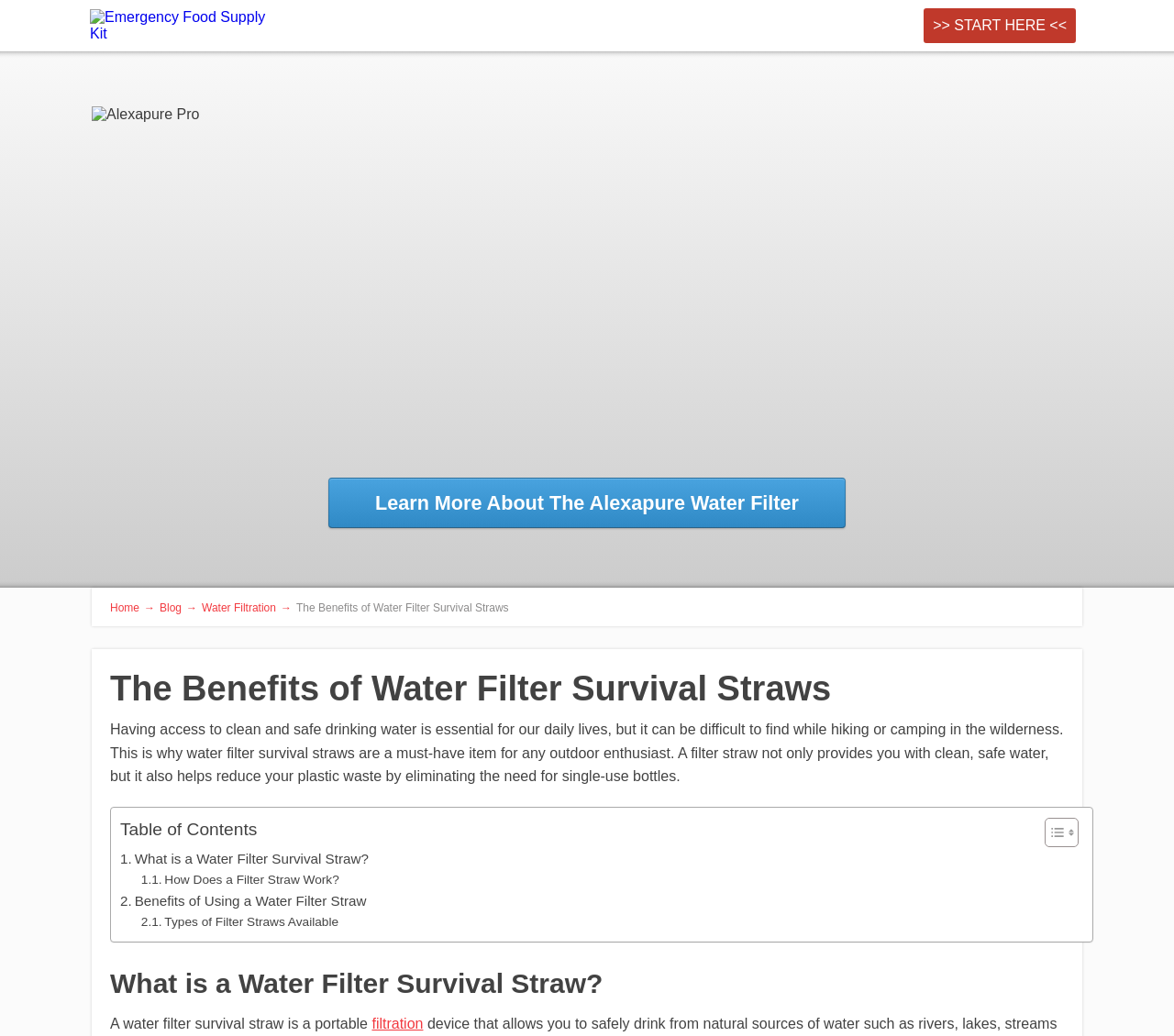Refer to the screenshot and answer the following question in detail:
What is the section below 'What is a Water Filter Survival Straw?' about?

The section below 'What is a Water Filter Survival Straw?' has a link '. How Does a Filter Straw Work?' which suggests that this section is about explaining how a filter straw works.